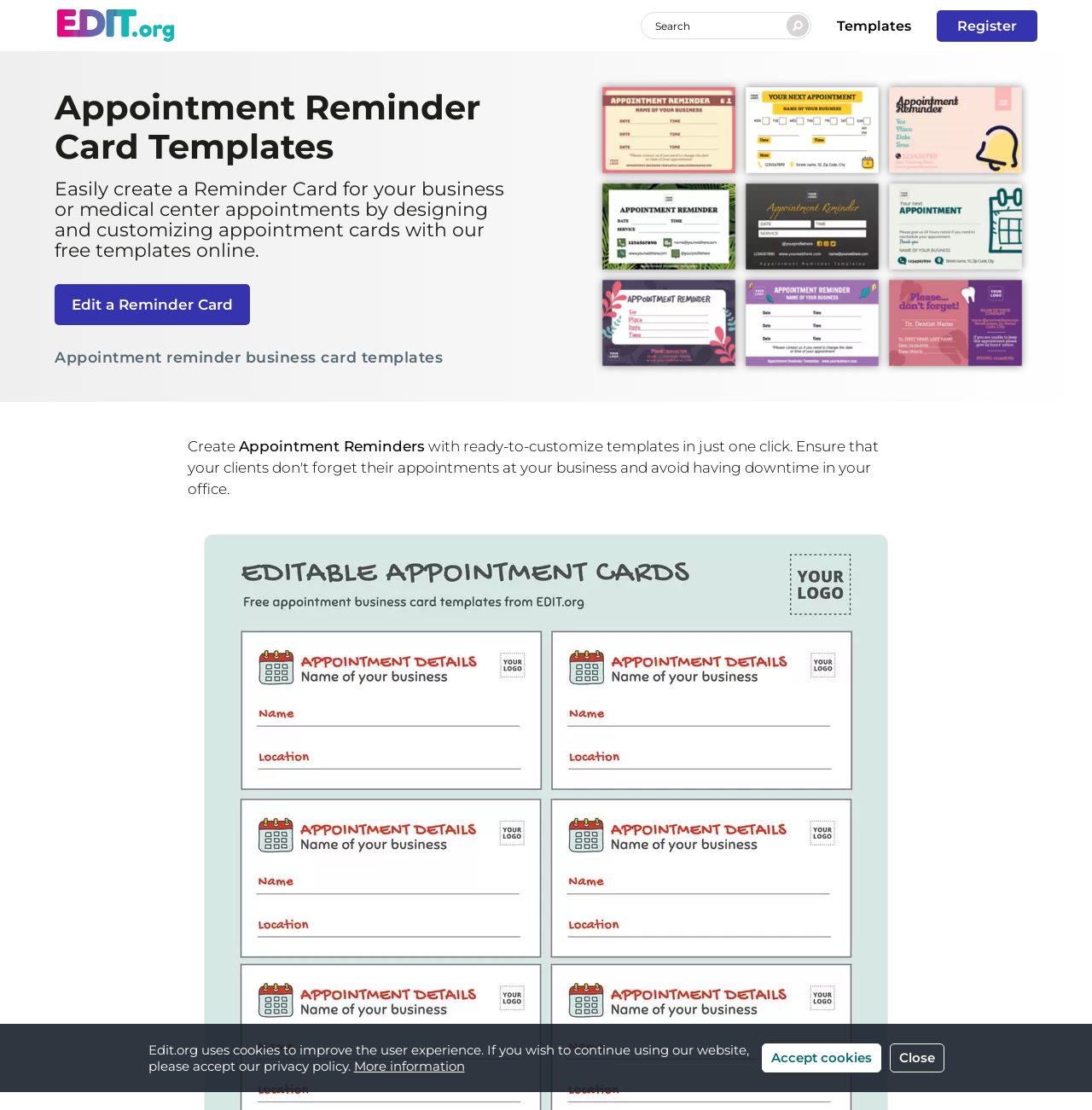Kindly determine the bounding box coordinates of the area that needs to be clicked to fulfill this instruction: "Go to templates page".

[0.766, 0.016, 0.834, 0.03]